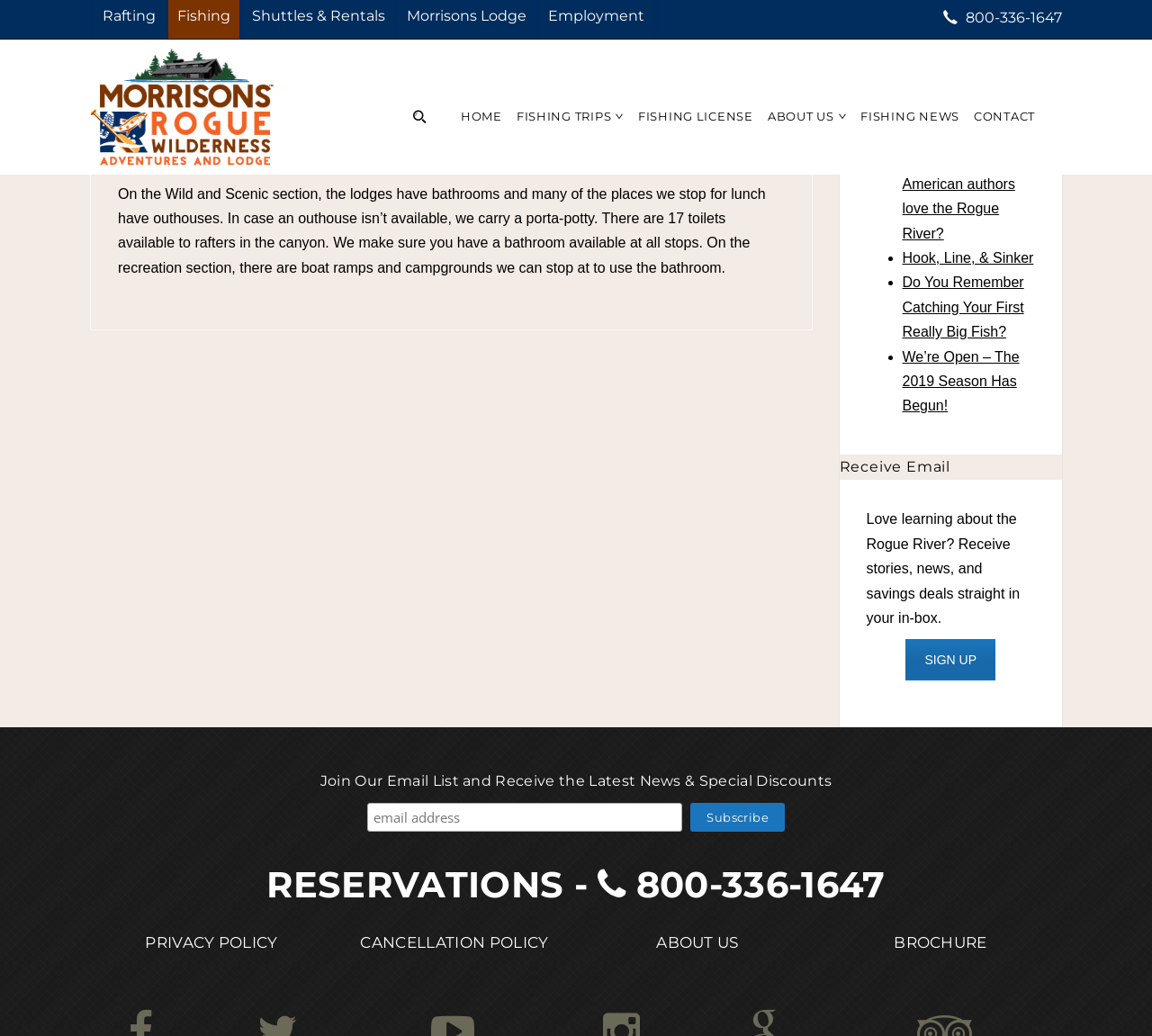How many phone numbers are listed on the webpage?
Can you provide a detailed and comprehensive answer to the question?

I searched the webpage and found only one phone number listed, which is 800-336-1647. It is listed in the top navigation menu and also in the footer section.